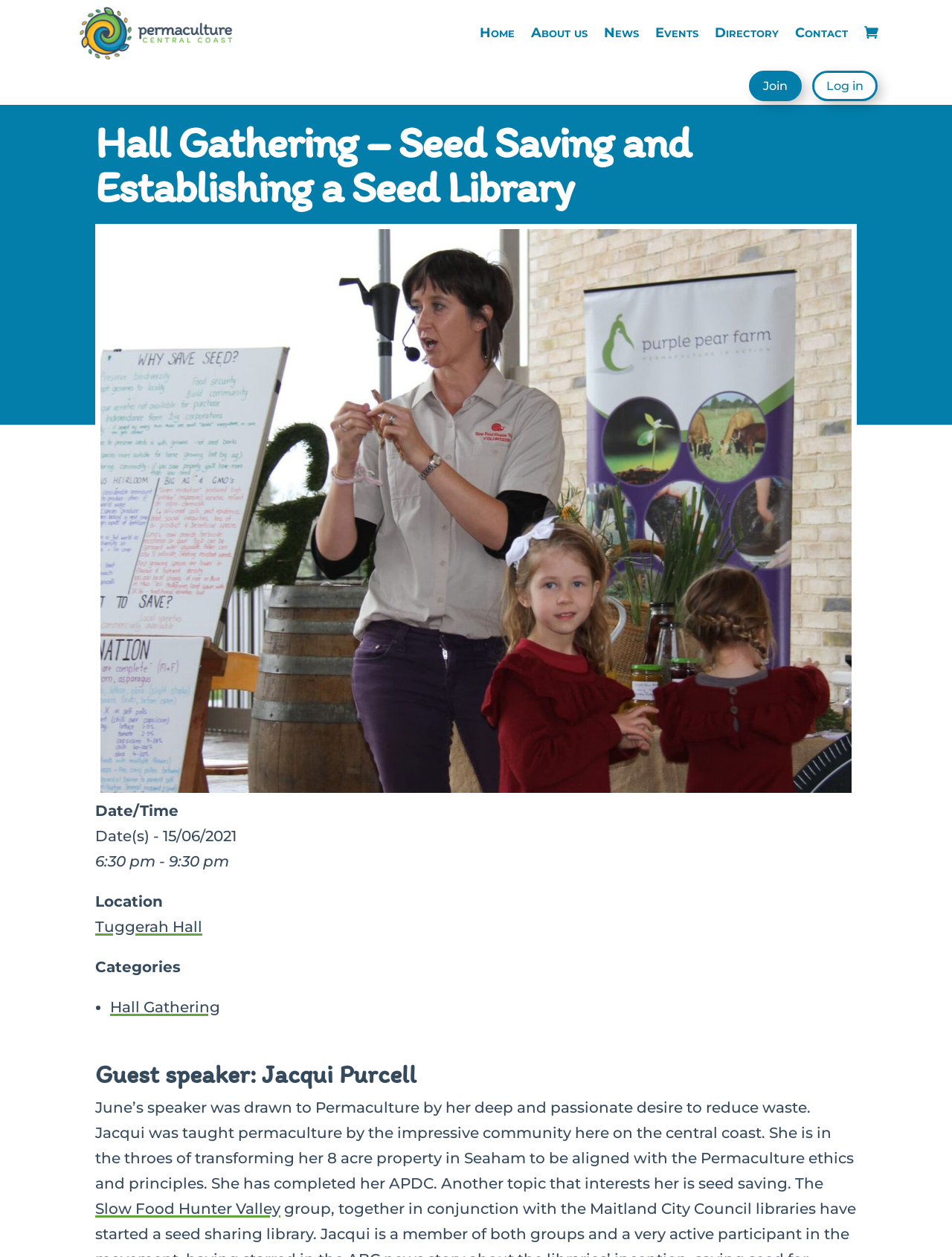What is the topic of interest of the guest speaker?
Answer the question with as much detail as you can, using the image as a reference.

I found the topic of interest of the guest speaker by reading the description of the guest speaker, Jacqui Purcell. The description mentions that she is interested in seed saving, among other things.